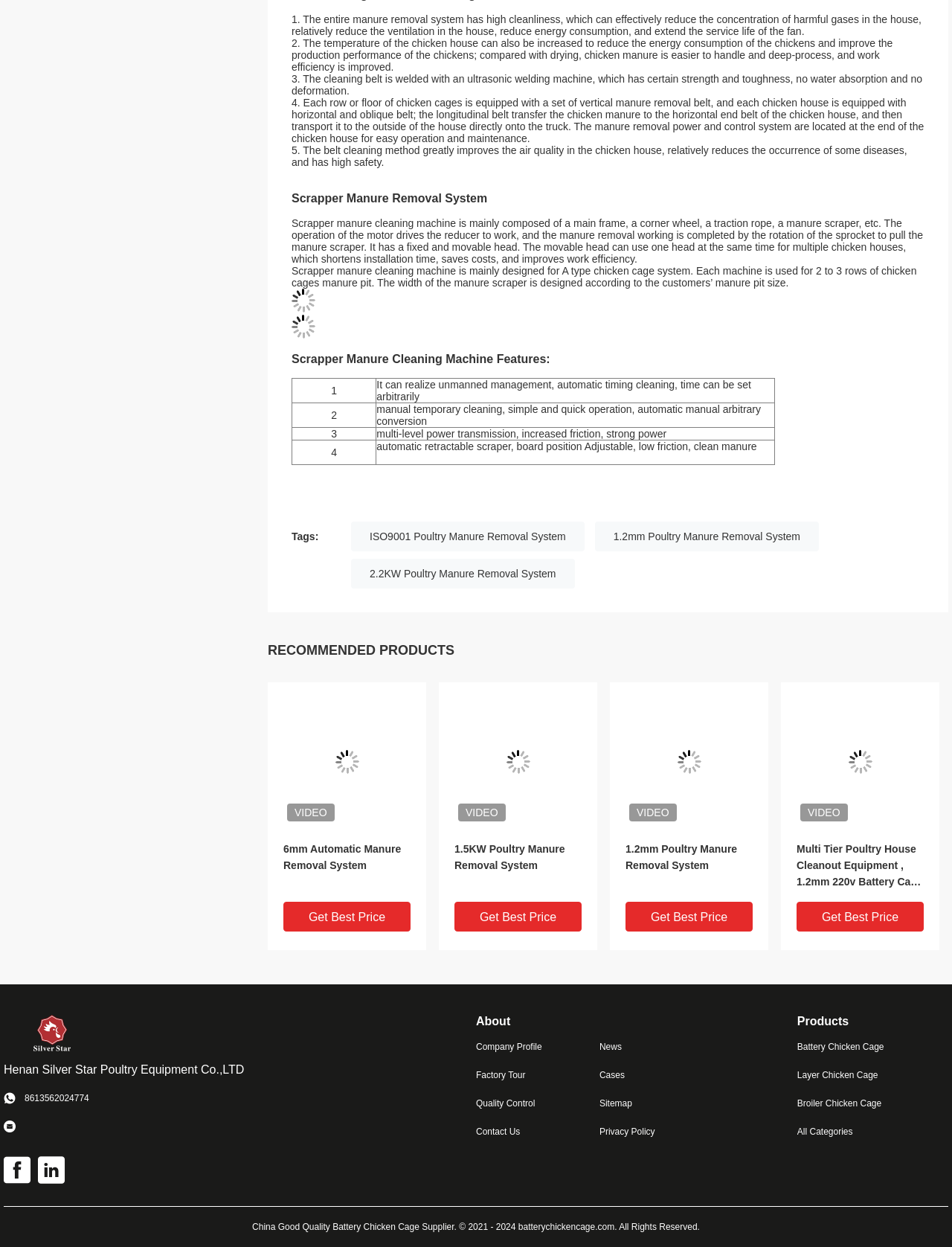Specify the bounding box coordinates of the element's area that should be clicked to execute the given instruction: "Click the 'Scrapper Manure Removal System' link". The coordinates should be four float numbers between 0 and 1, i.e., [left, top, right, bottom].

[0.306, 0.154, 0.512, 0.164]